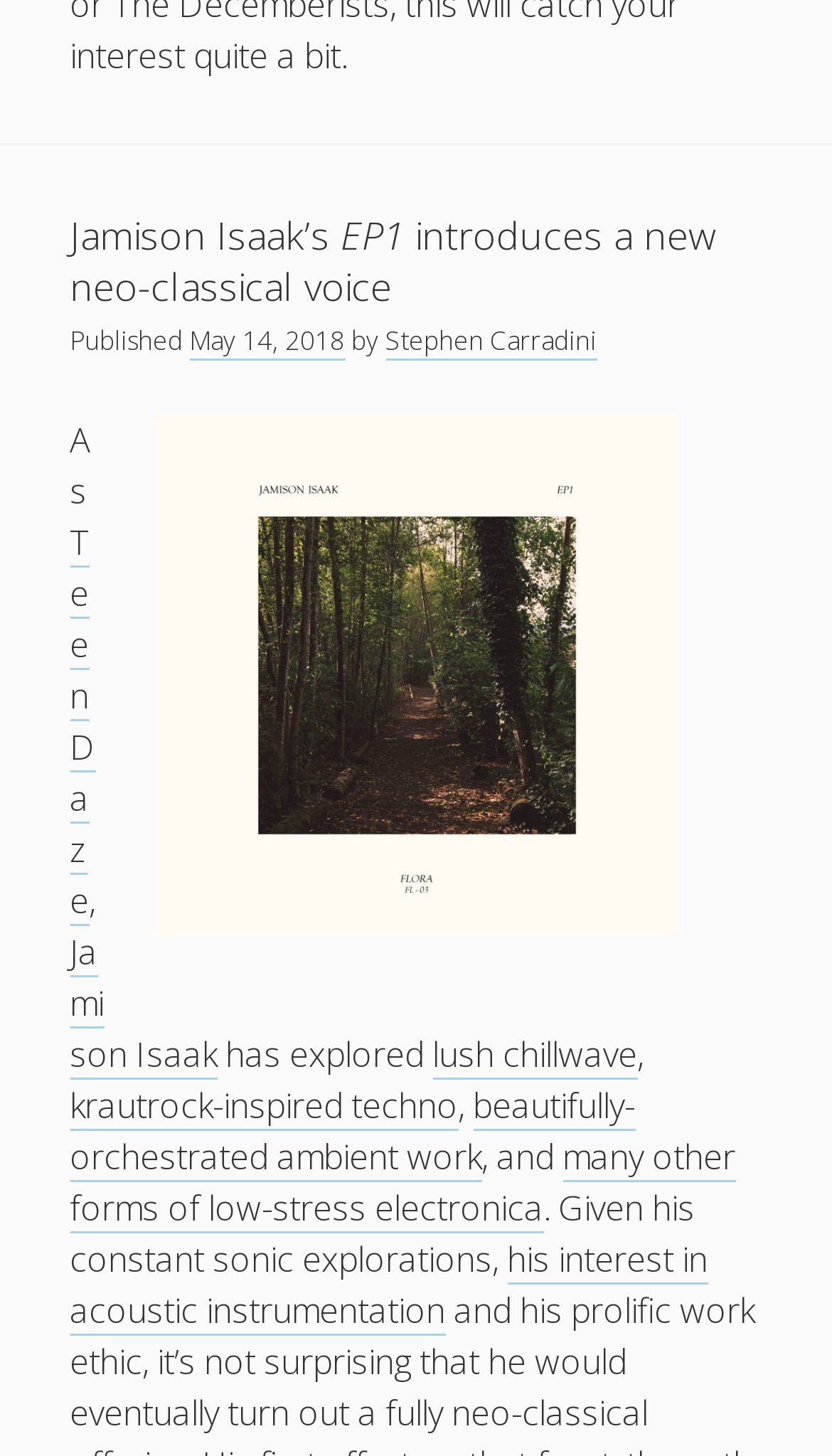How many links are there in the webpage?
Look at the image and answer the question with a single word or phrase.

24